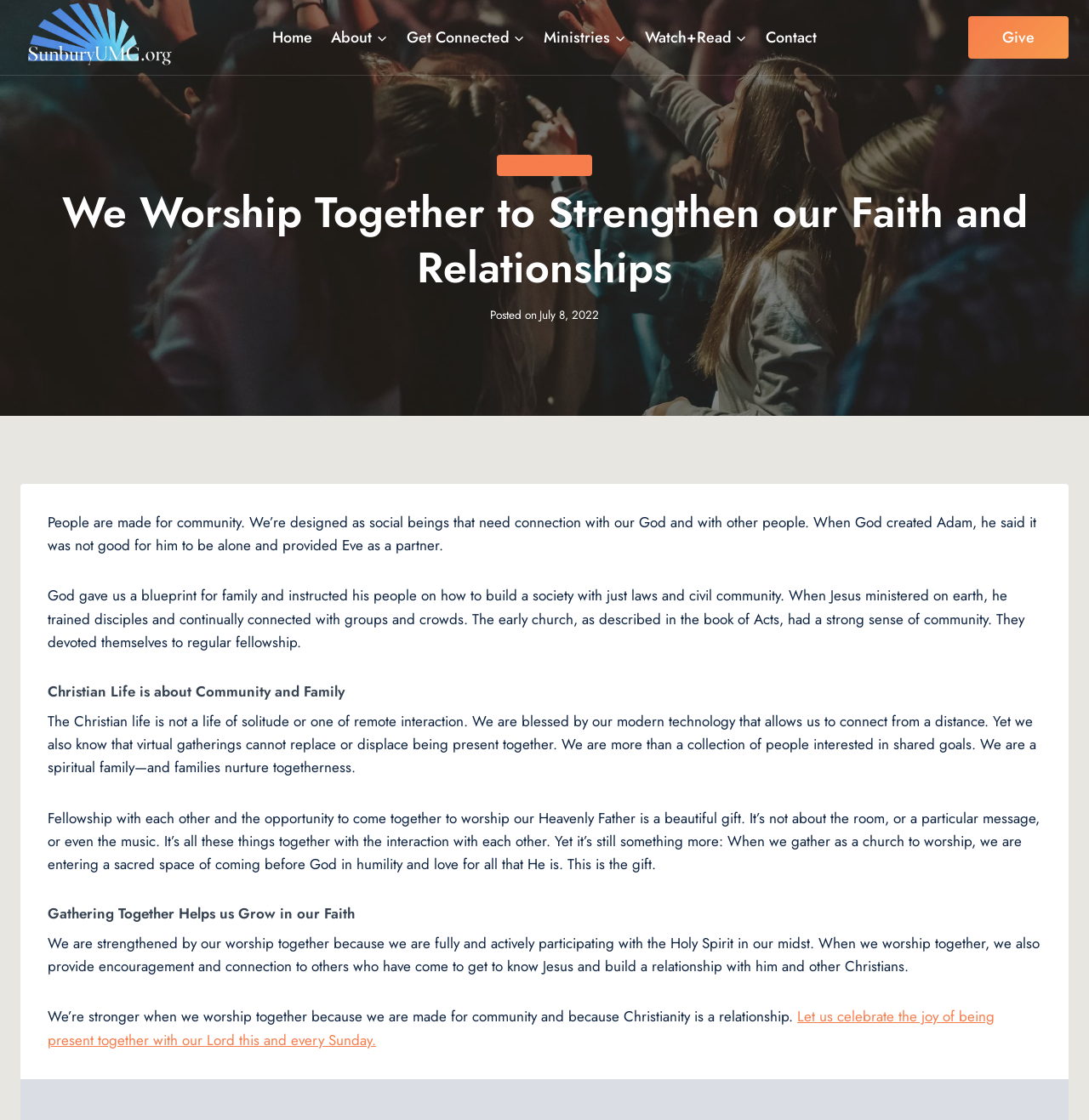Give a one-word or one-phrase response to the question:
What is the name of the church?

Sunbury UMC